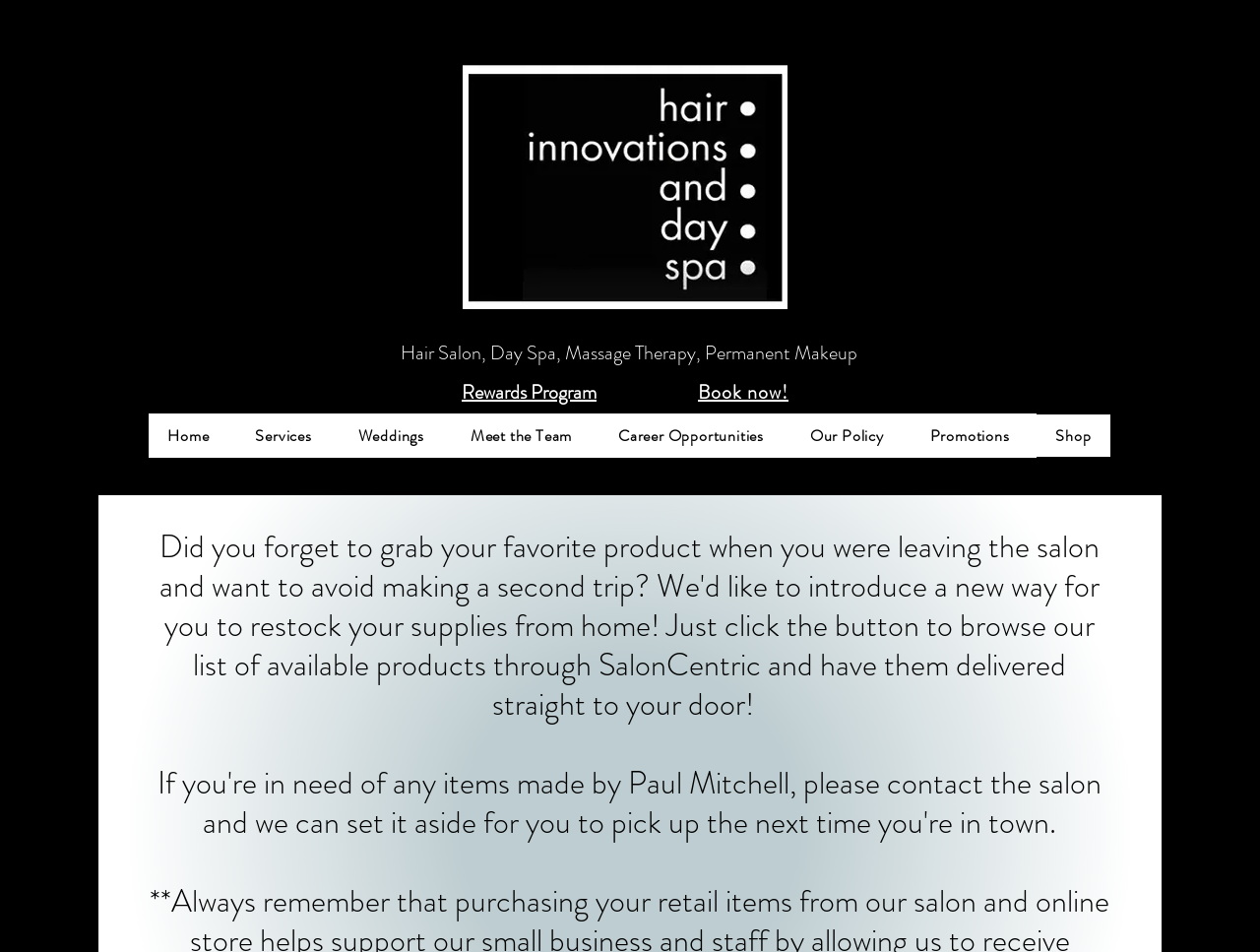Please identify the bounding box coordinates of the clickable element to fulfill the following instruction: "Go to Services". The coordinates should be four float numbers between 0 and 1, i.e., [left, top, right, bottom].

[0.188, 0.434, 0.263, 0.481]